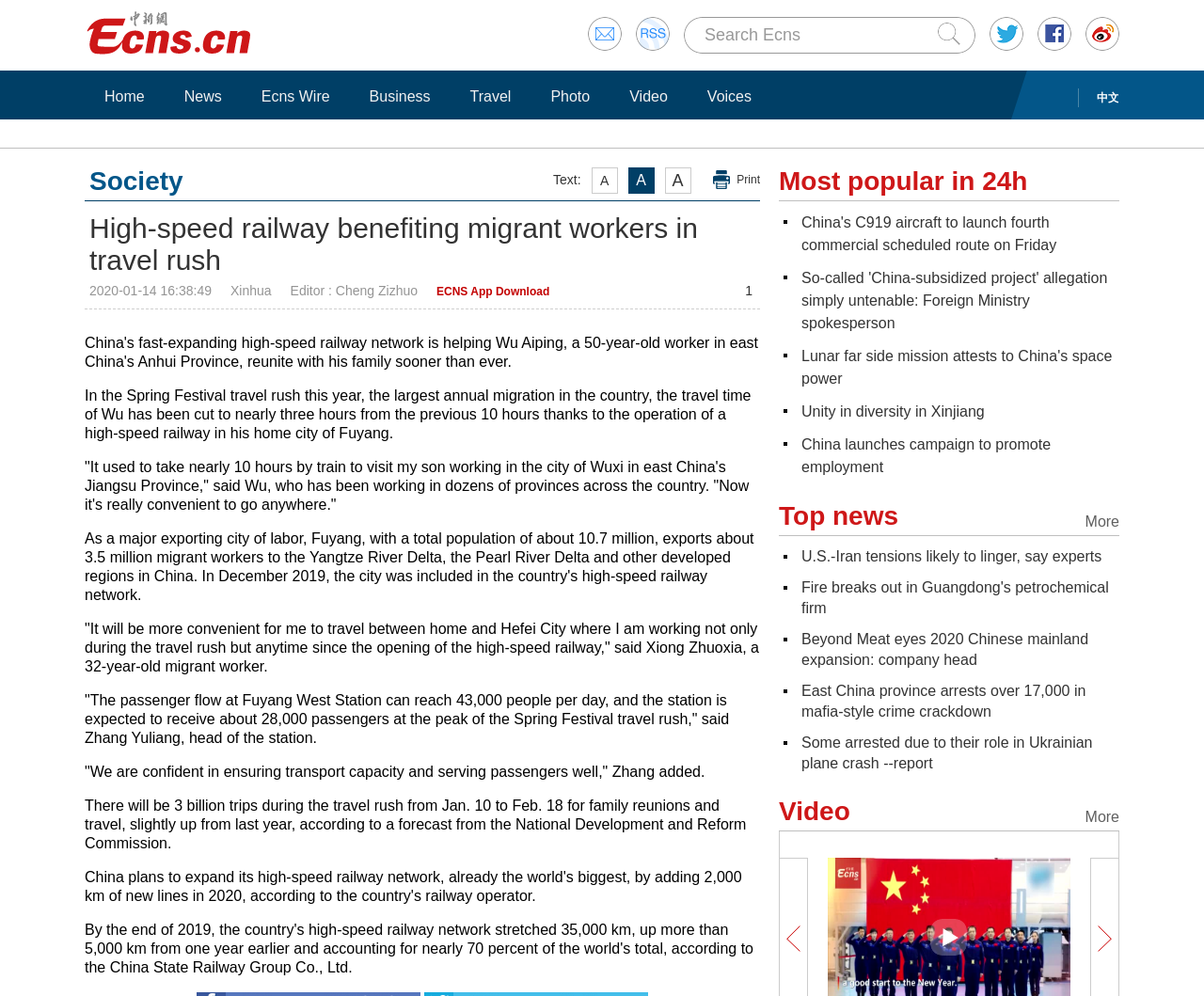Please identify the bounding box coordinates of the element's region that I should click in order to complete the following instruction: "Read more about High-speed railway benefiting migrant workers in travel rush". The bounding box coordinates consist of four float numbers between 0 and 1, i.e., [left, top, right, bottom].

[0.07, 0.213, 0.631, 0.278]